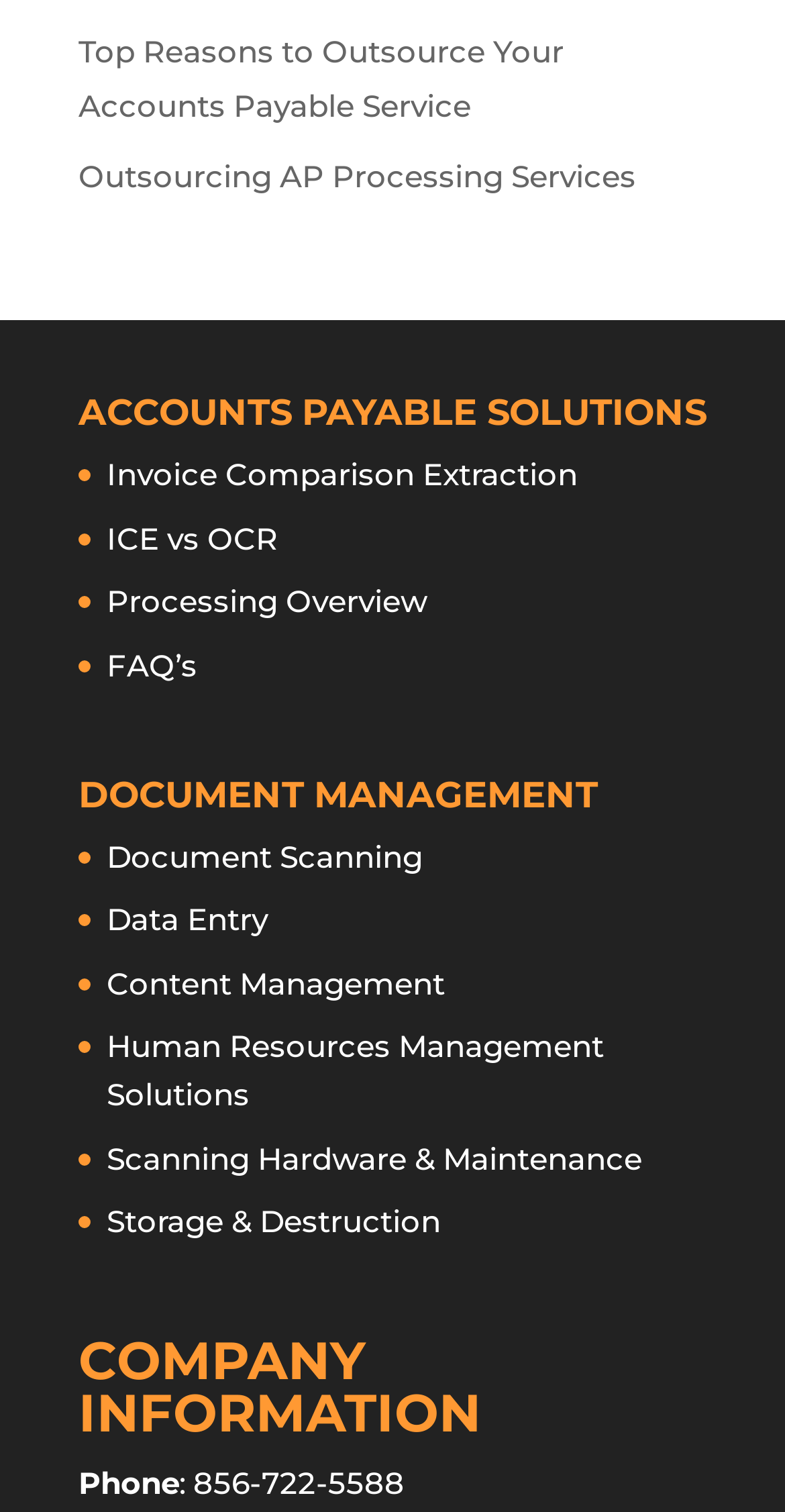Identify the bounding box coordinates of the element that should be clicked to fulfill this task: "Call the company". The coordinates should be provided as four float numbers between 0 and 1, i.e., [left, top, right, bottom].

[0.228, 0.968, 0.515, 0.993]